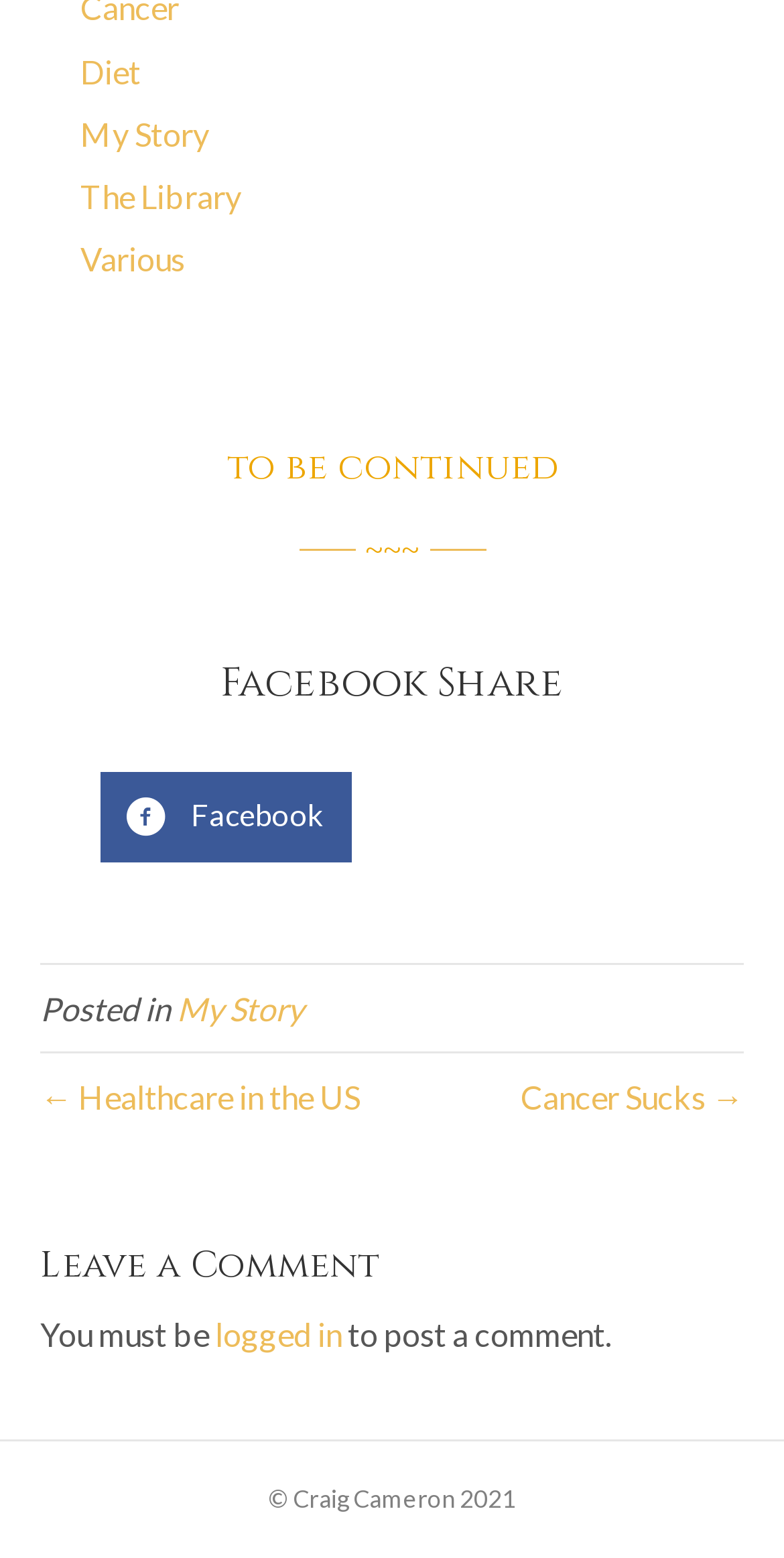Determine the bounding box coordinates of the region I should click to achieve the following instruction: "Leave a Comment". Ensure the bounding box coordinates are four float numbers between 0 and 1, i.e., [left, top, right, bottom].

[0.051, 0.796, 0.949, 0.829]